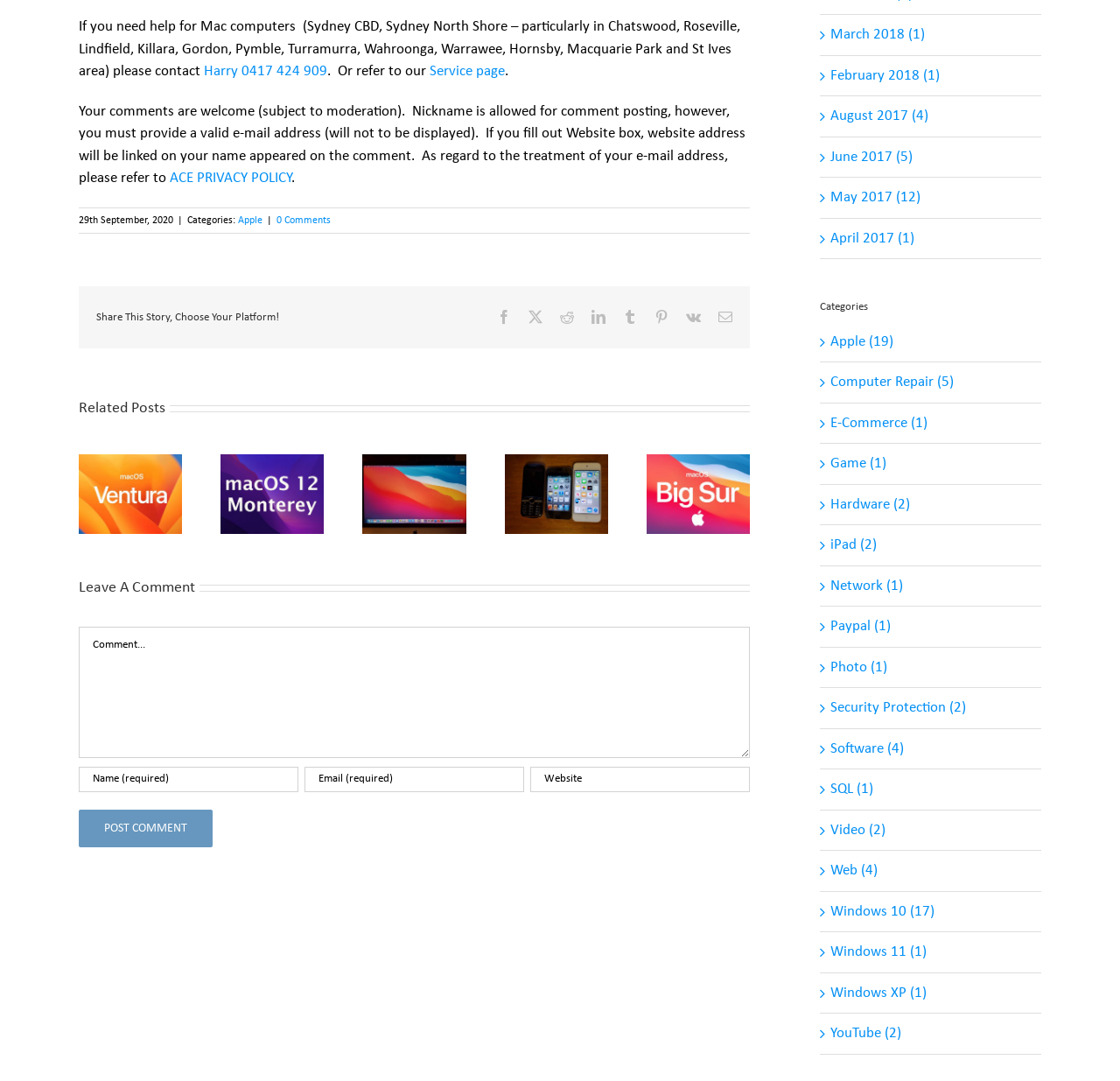What is the purpose of the 'Service page' link?
Please provide a single word or phrase in response based on the screenshot.

To refer to the service page